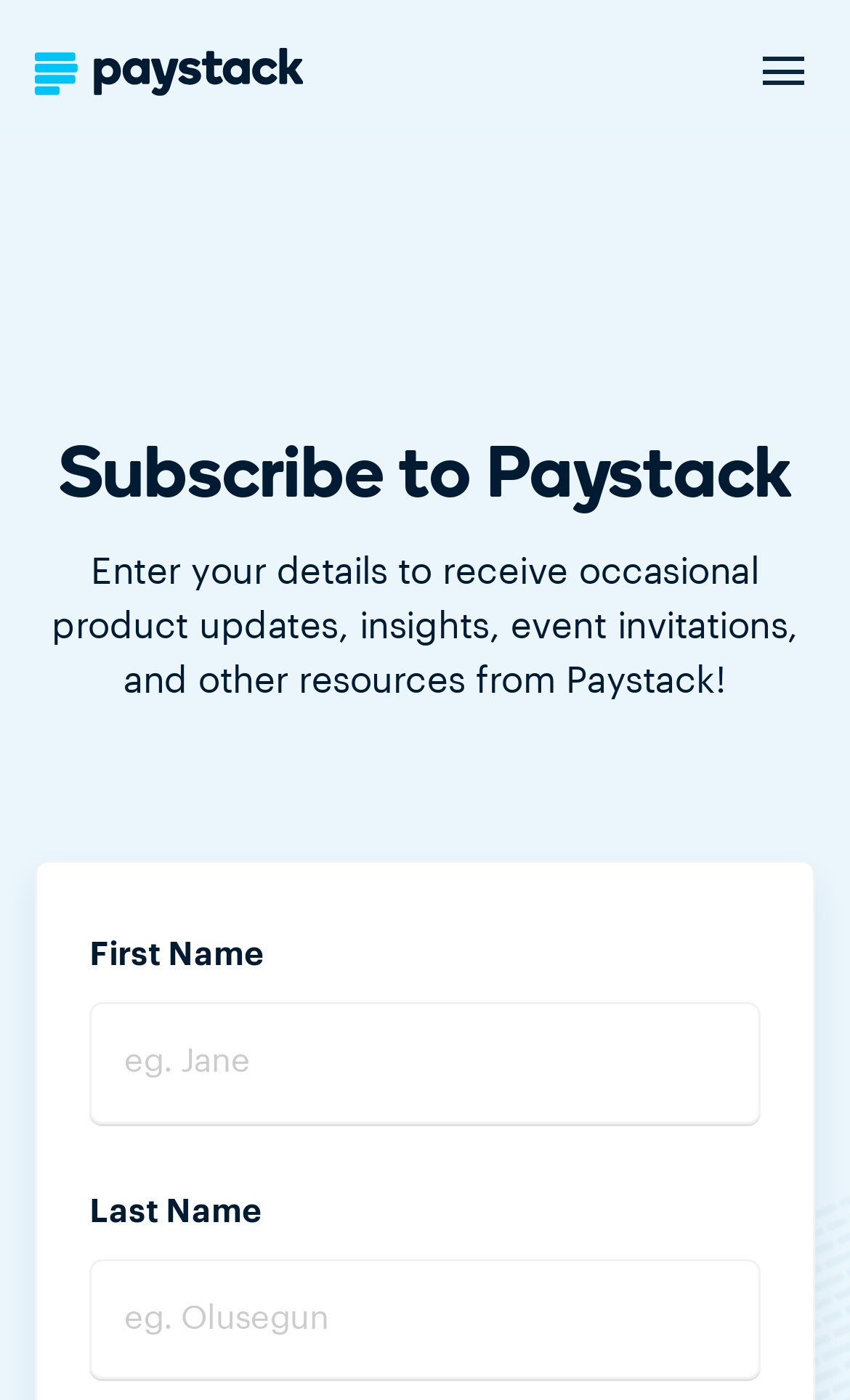Determine the title of the webpage and give its text content.

Subscribe to Paystack